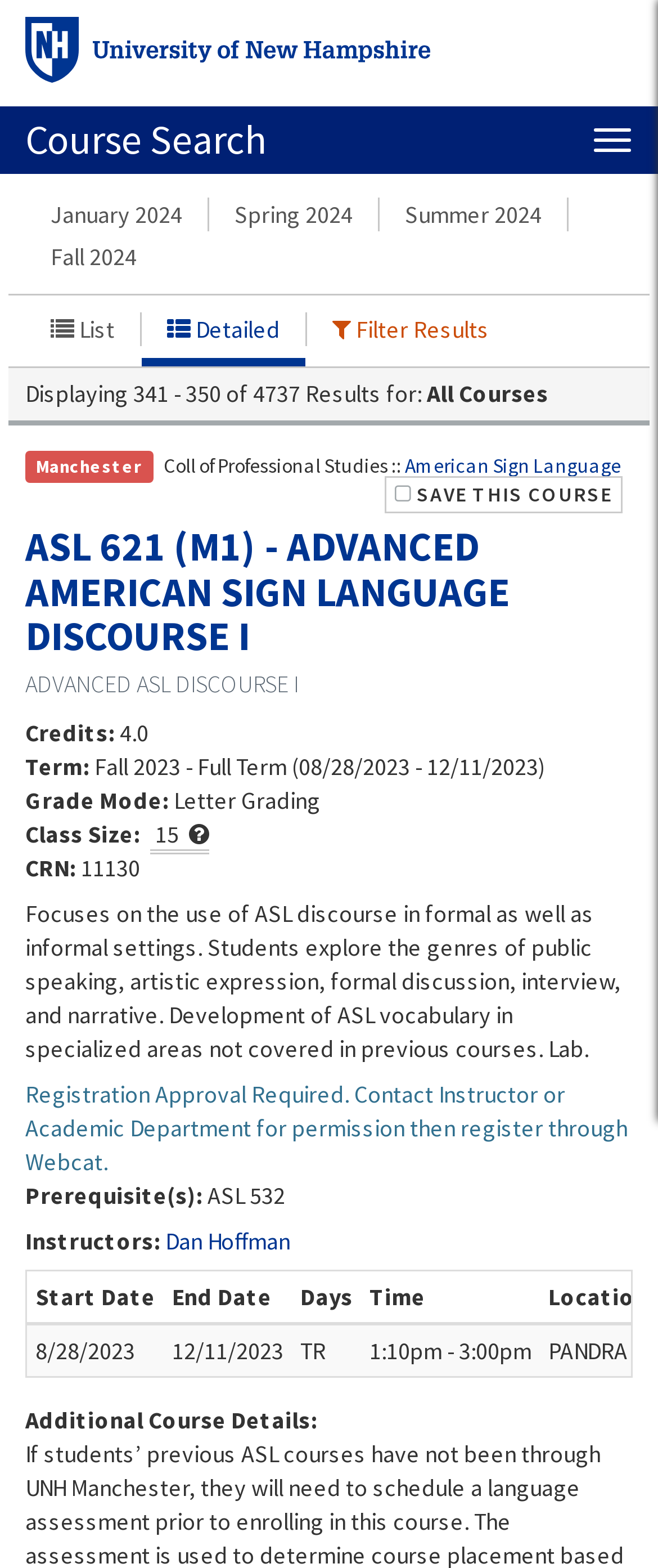Please provide a brief answer to the following inquiry using a single word or phrase:
What is the grade mode for the course ASL 621?

Letter Grading